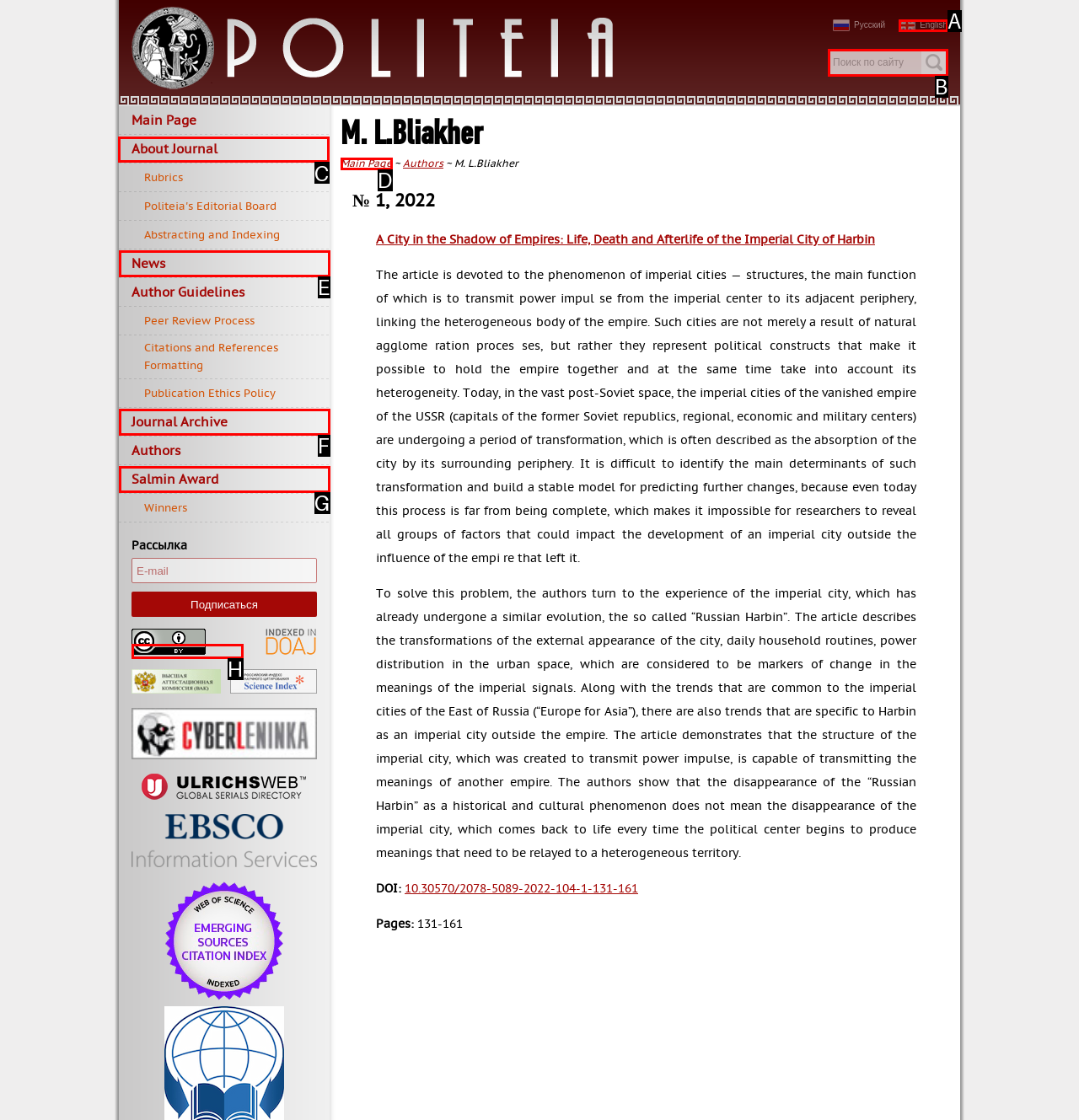Determine which UI element I need to click to achieve the following task: Read about the journal Provide your answer as the letter of the selected option.

C